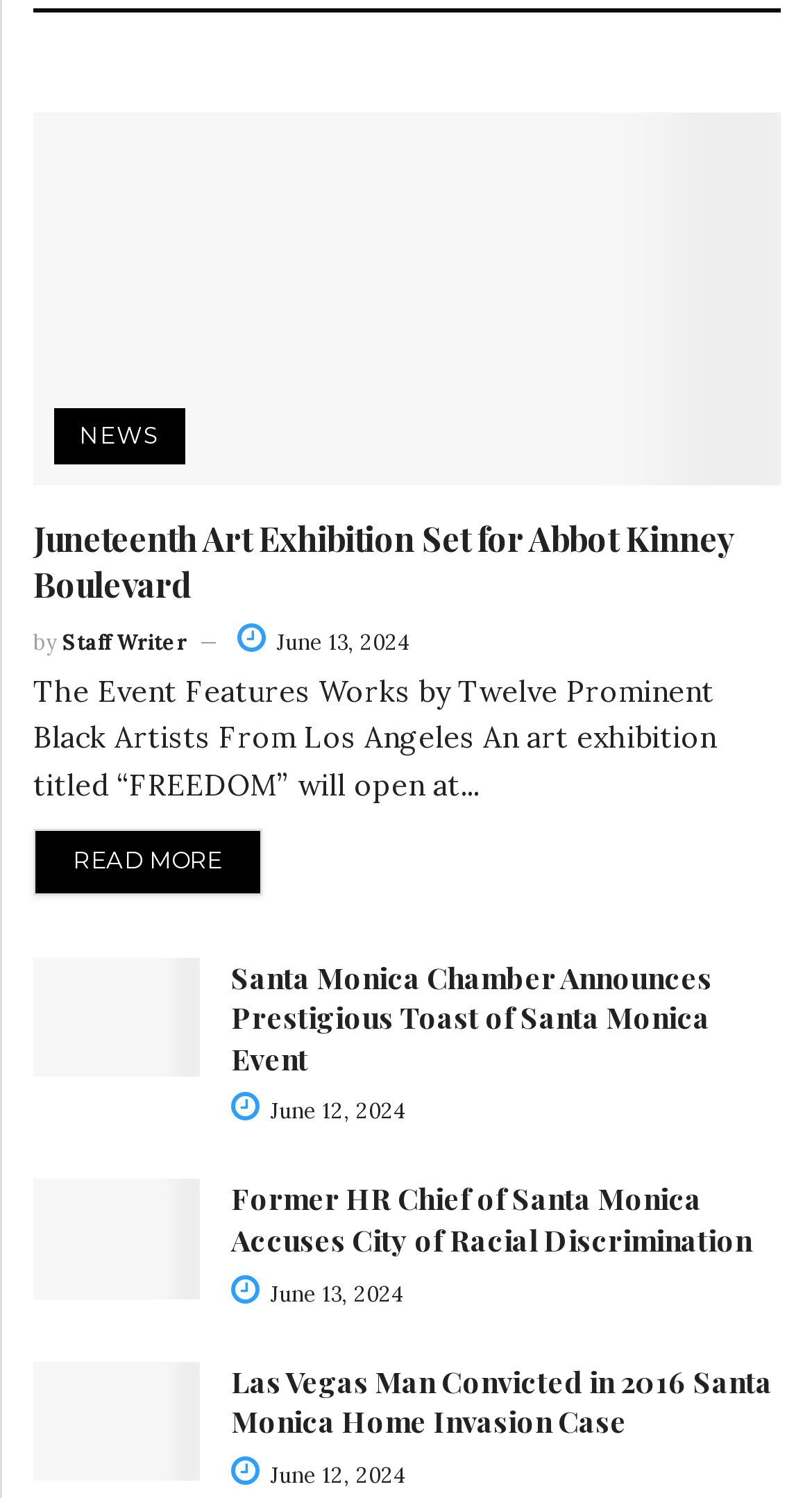Locate the bounding box coordinates of the region to be clicked to comply with the following instruction: "View news". The coordinates must be four float numbers between 0 and 1, in the form [left, top, right, bottom].

[0.067, 0.273, 0.228, 0.31]